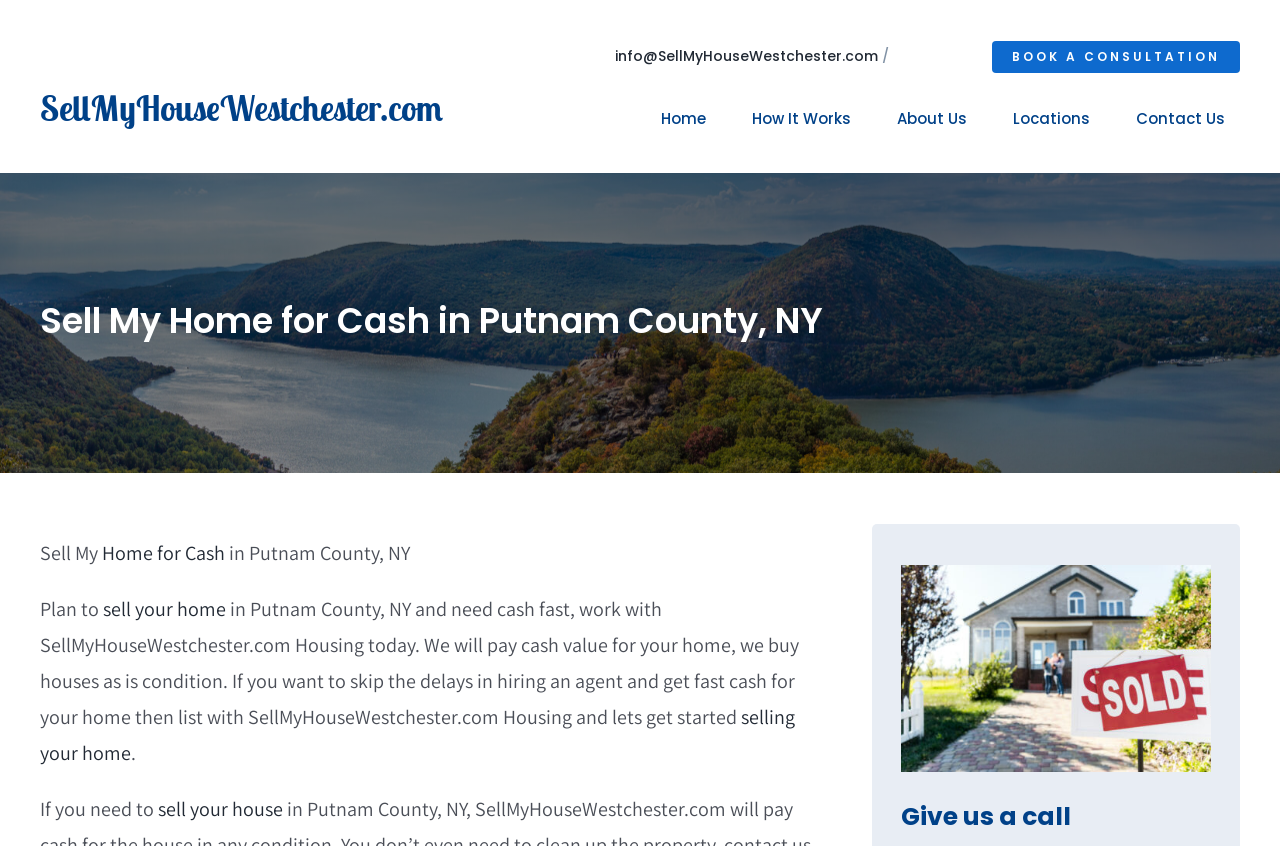Answer the following inquiry with a single word or phrase:
What is the purpose of SellMyHouseWestchester.com?

To sell homes for cash